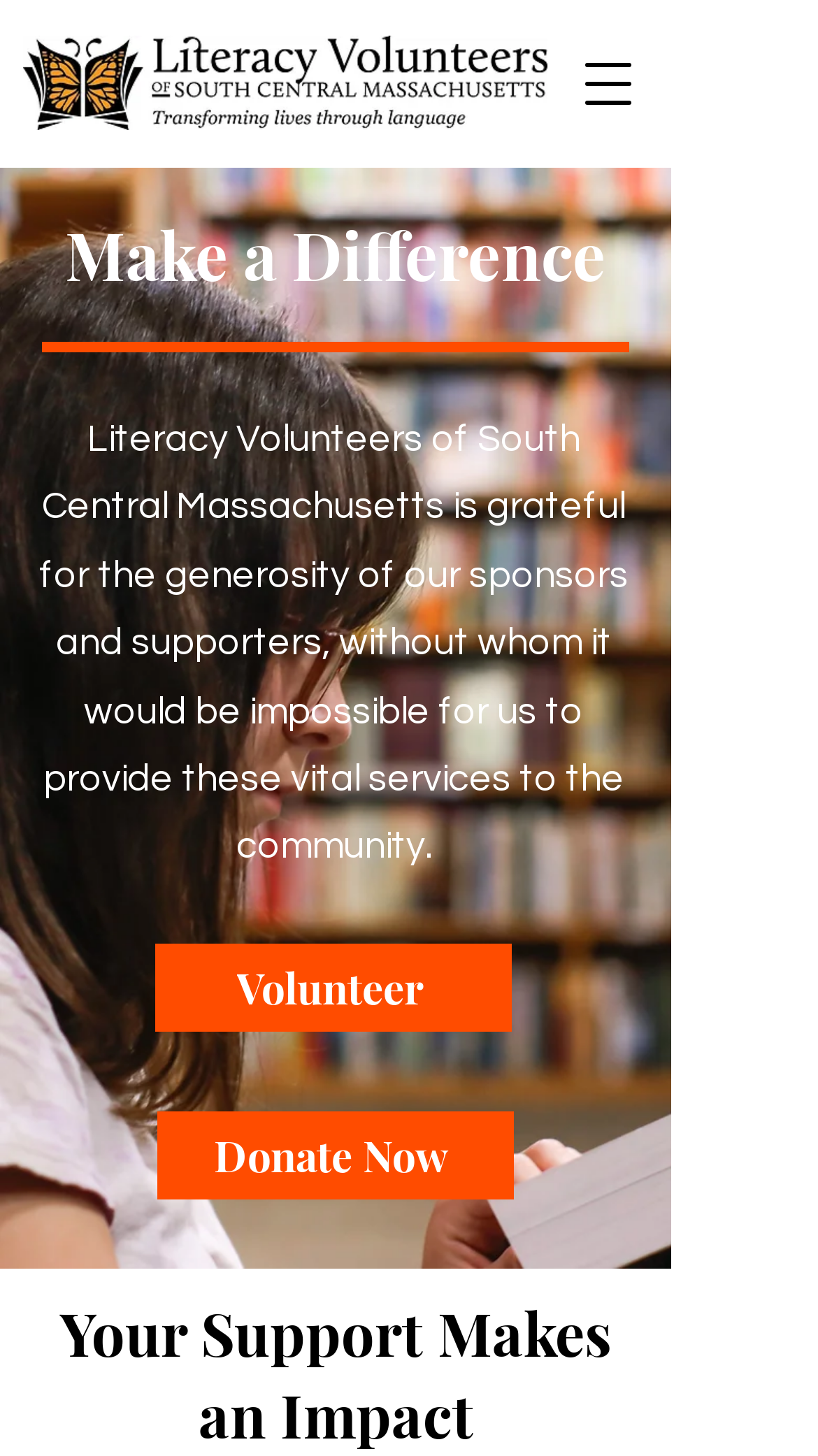What is the topic of the services provided by this organization?
Look at the image and answer with only one word or phrase.

Literacy